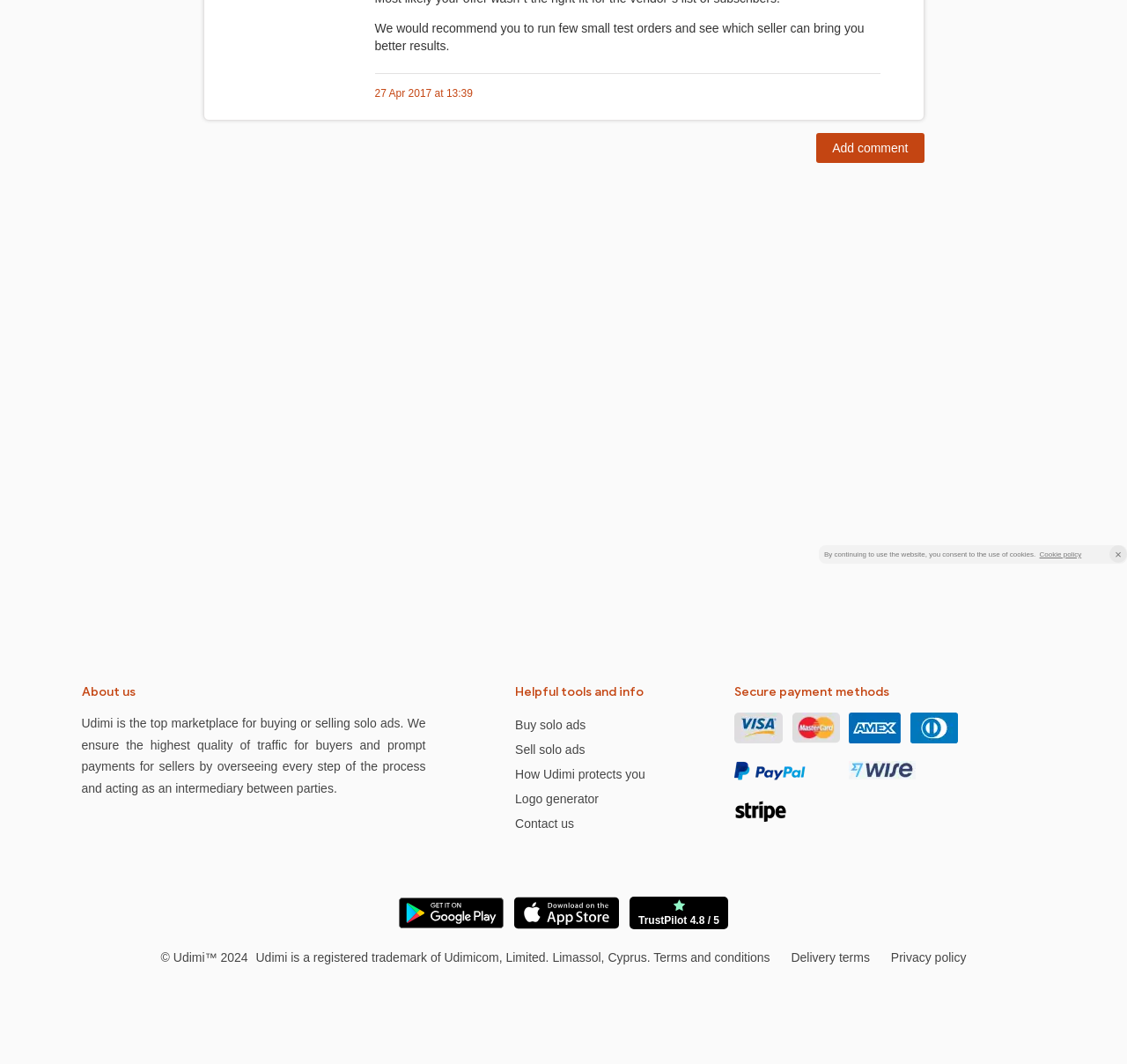Using the given element description, provide the bounding box coordinates (top-left x, top-left y, bottom-right x, bottom-right y) for the corresponding UI element in the screenshot: Logo generator

[0.457, 0.739, 0.652, 0.762]